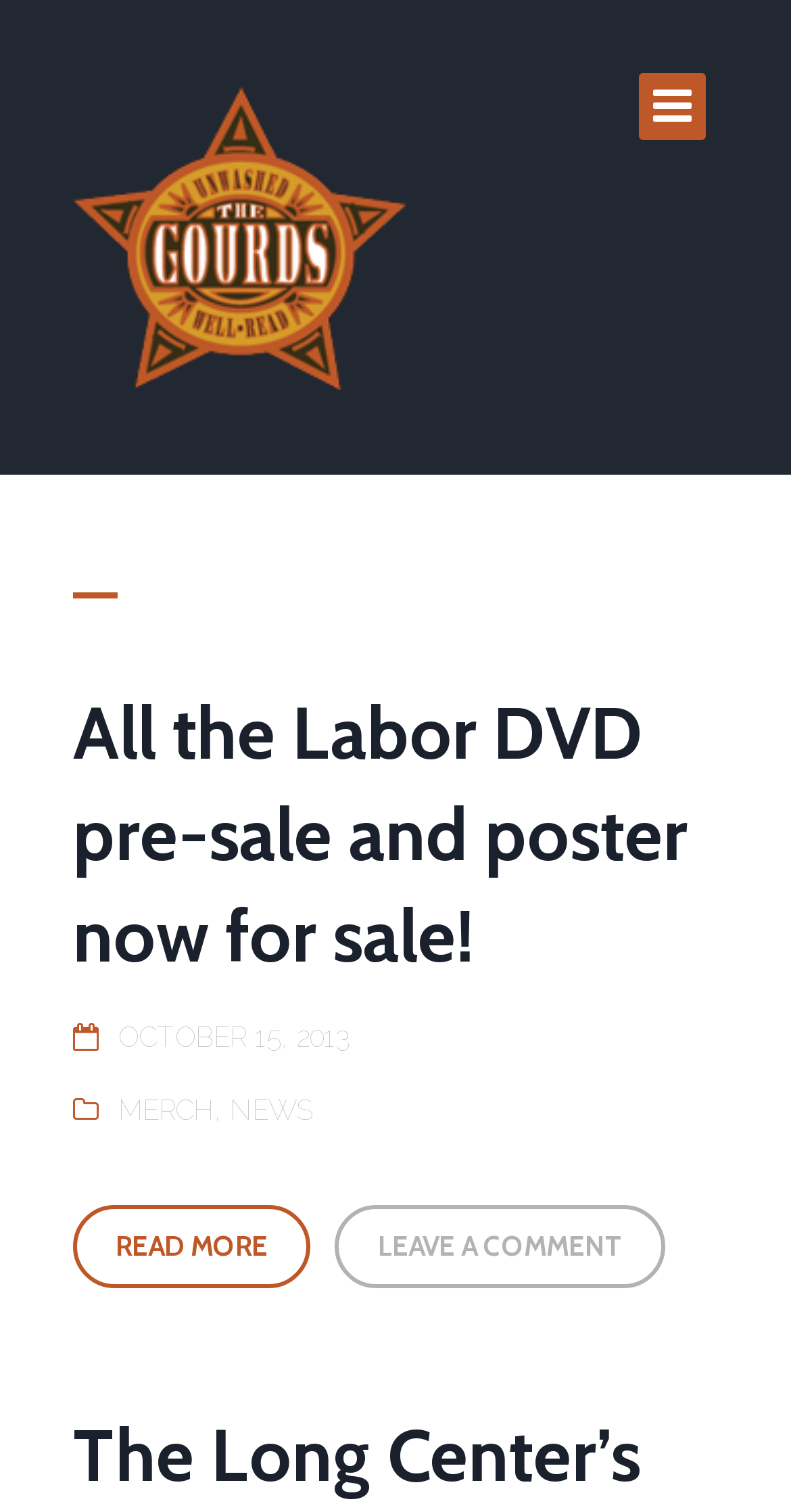How many links are there in the footer section?
Based on the visual information, provide a detailed and comprehensive answer.

I looked at the footer section of the webpage, which is denoted by the FooterAsNonLandmark element. Within this section, I found two link elements with the text 'READ MORE' and 'LEAVE A COMMENT'. Therefore, there are two links in the footer section.